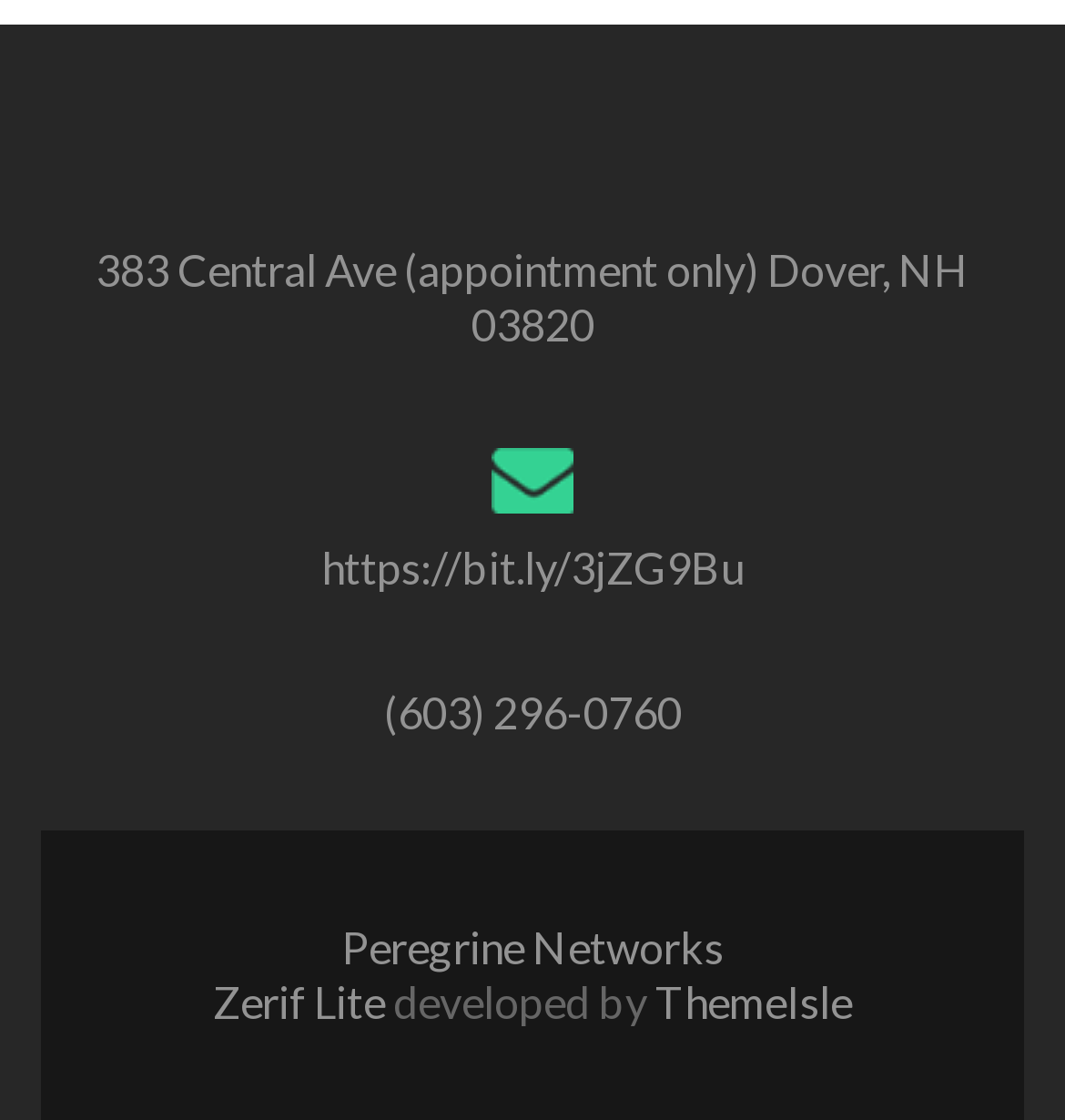What is the name of the theme used in this website?
Answer the question with as much detail as possible.

The theme name can be found in the link element with the bounding box coordinates [0.2, 0.871, 0.369, 0.917], which is located at the bottom of the webpage.